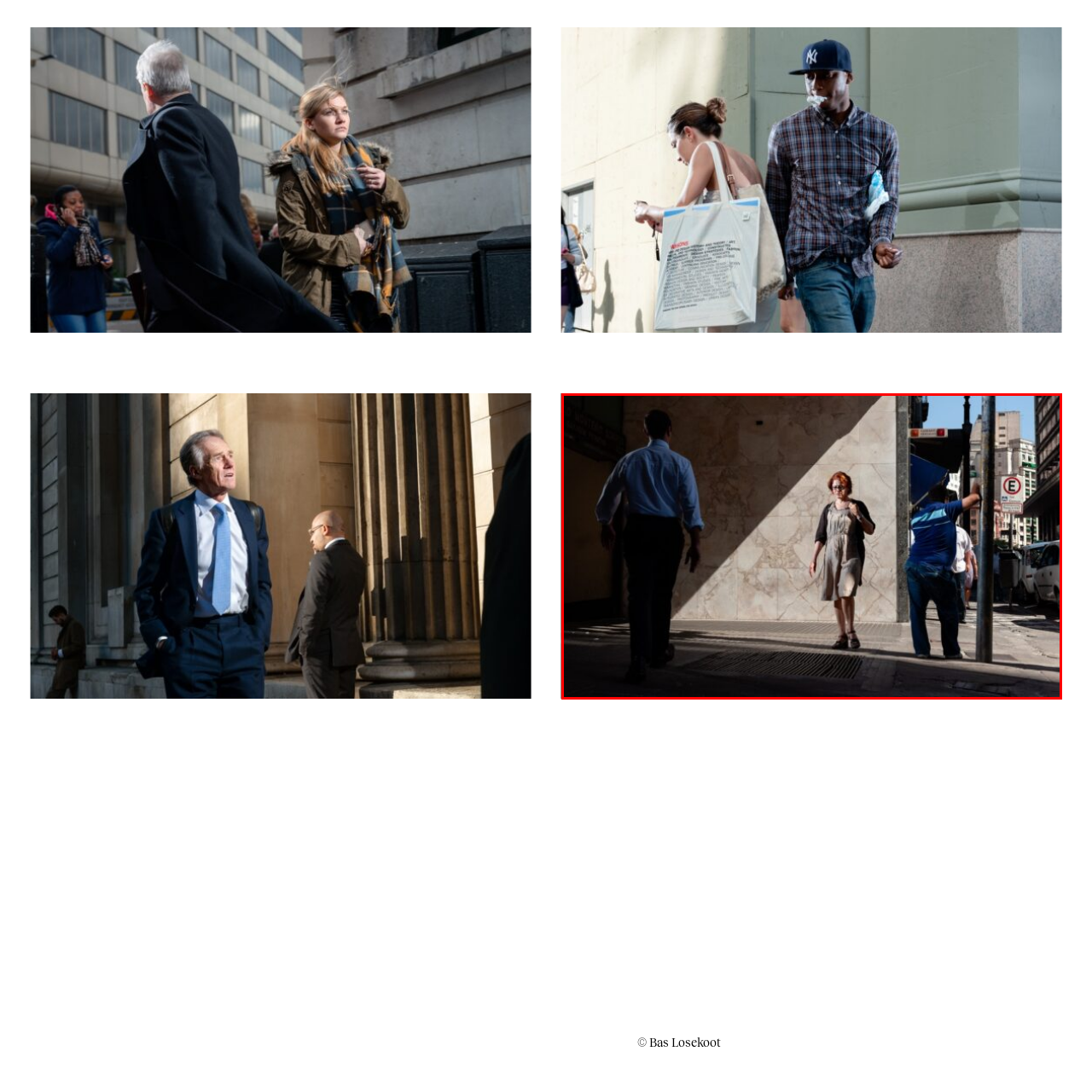Examine the picture highlighted with a red border, What is the man wearing? Please respond with a single word or phrase.

Blue shirt